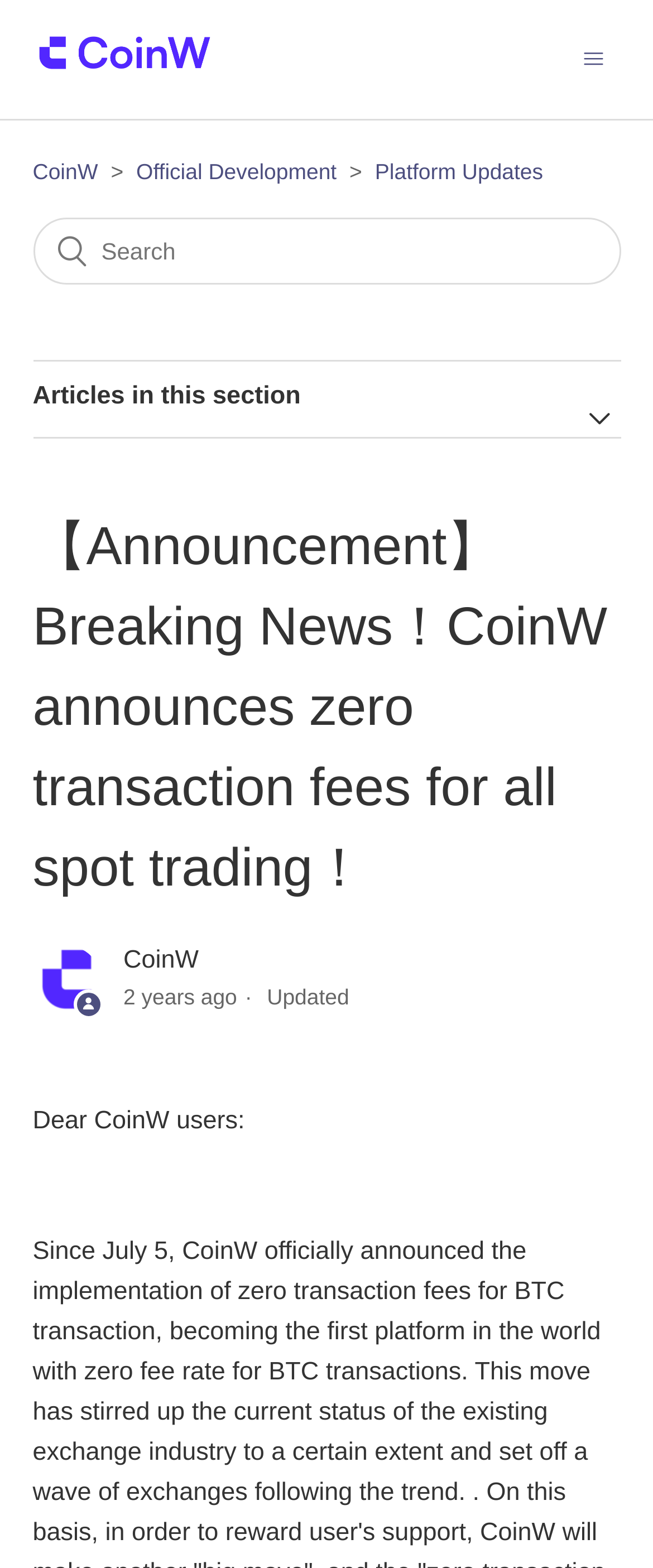Find and extract the text of the primary heading on the webpage.

【Announcement】Breaking News！CoinW announces zero transaction fees for all spot trading！